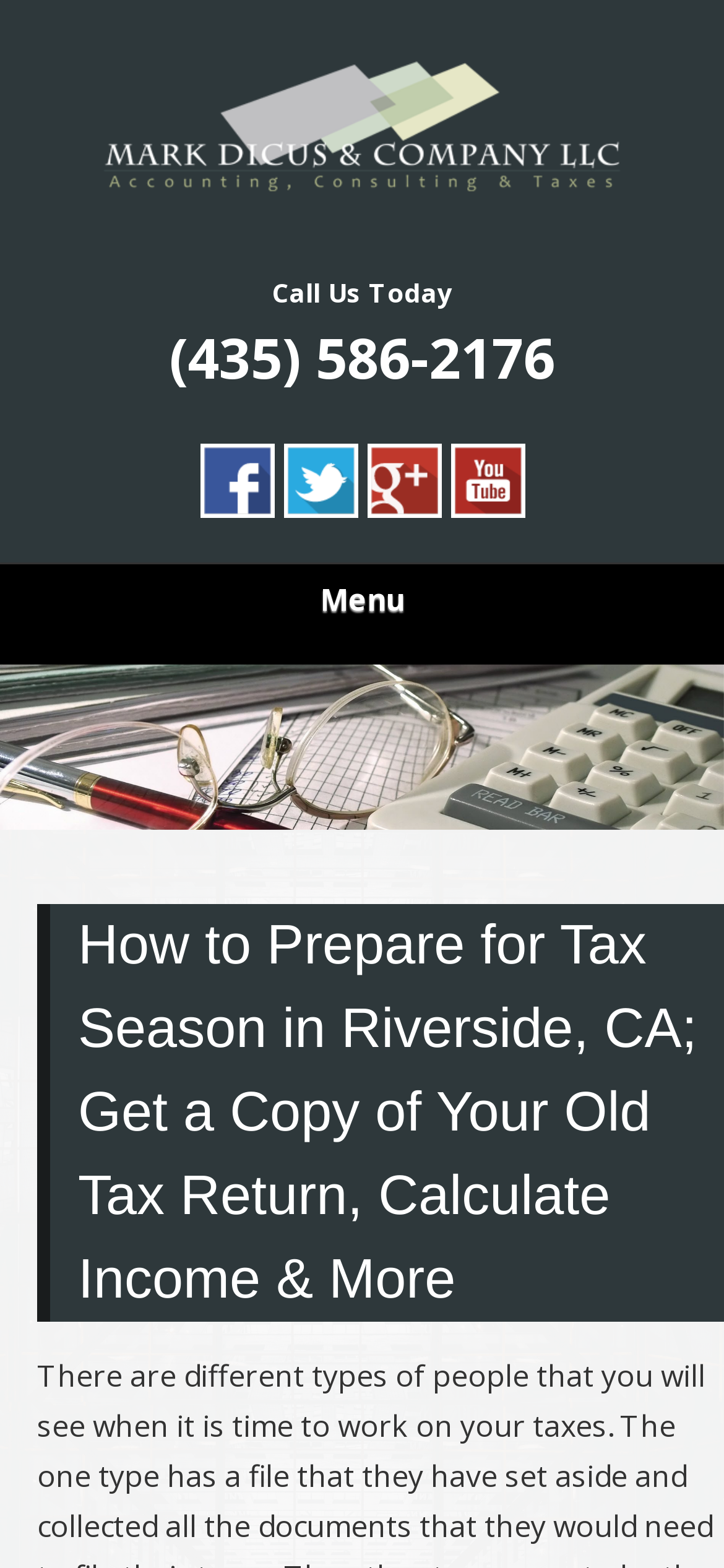Please find and generate the text of the main header of the webpage.

MARK DICUS & COMPANY